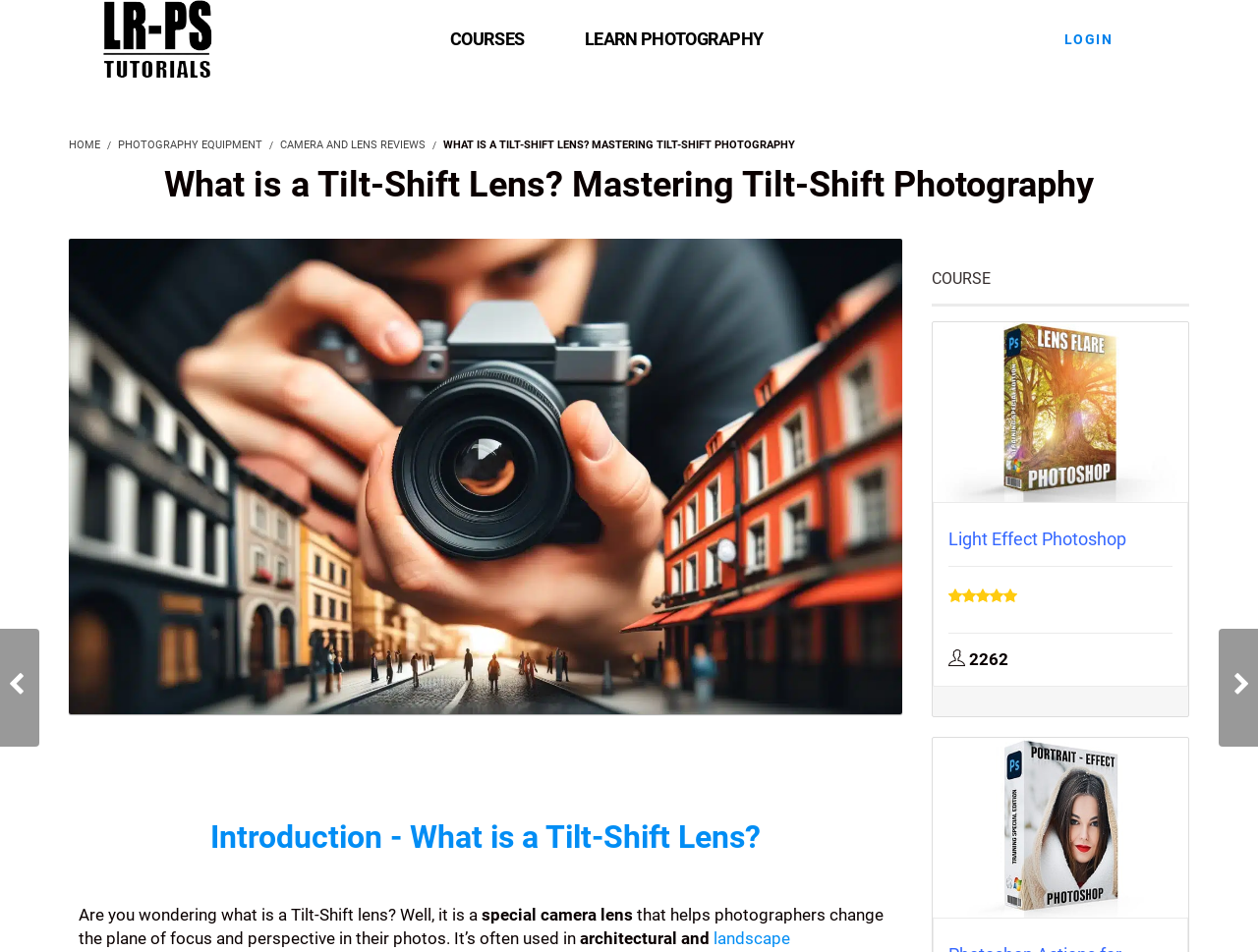What is the purpose of a tilt-shift lens?
Give a one-word or short phrase answer based on the image.

change plane of focus and perspective